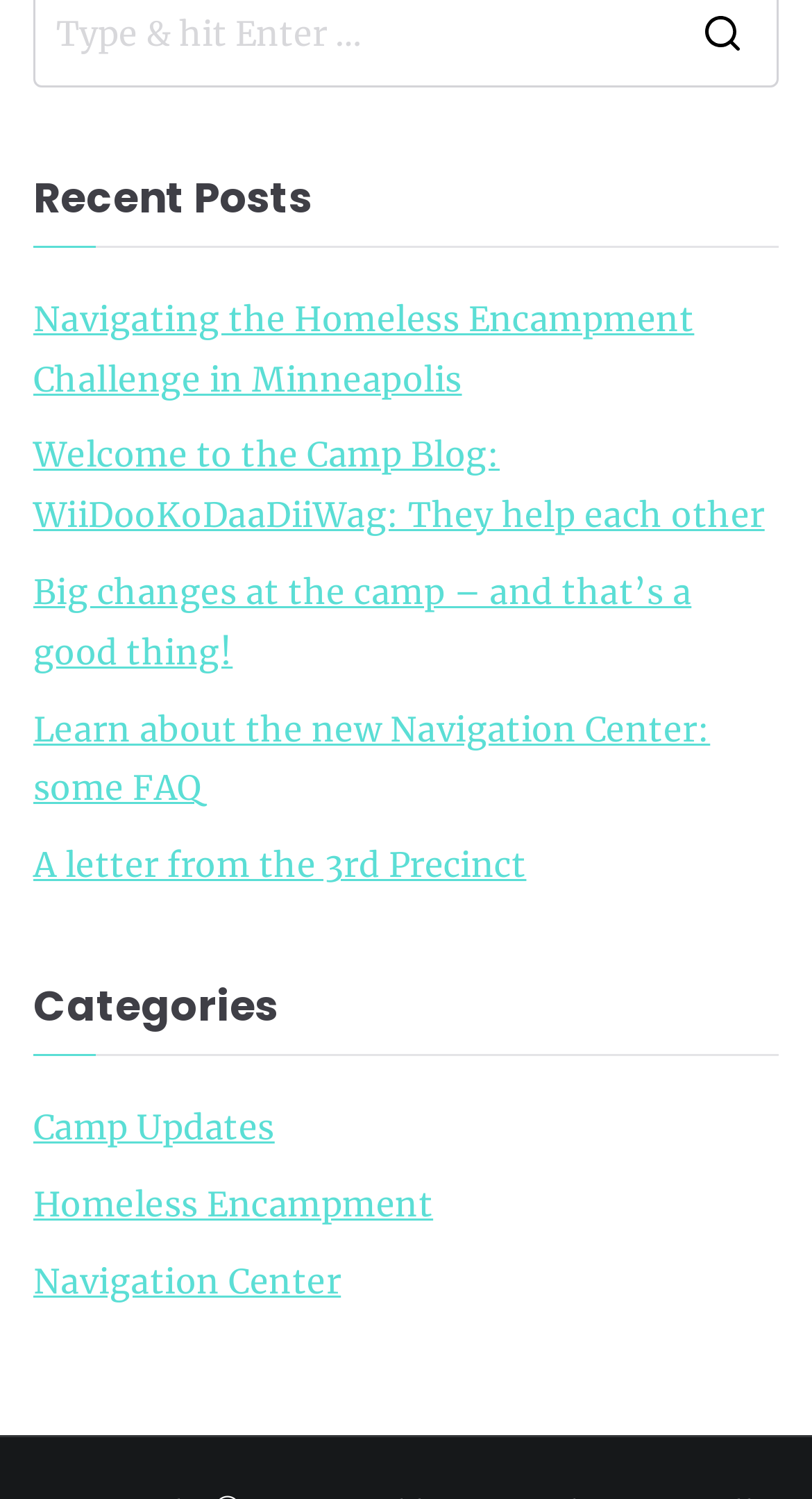Please pinpoint the bounding box coordinates for the region I should click to adhere to this instruction: "Read about Navigating the Homeless Encampment Challenge in Minneapolis".

[0.041, 0.193, 0.959, 0.273]